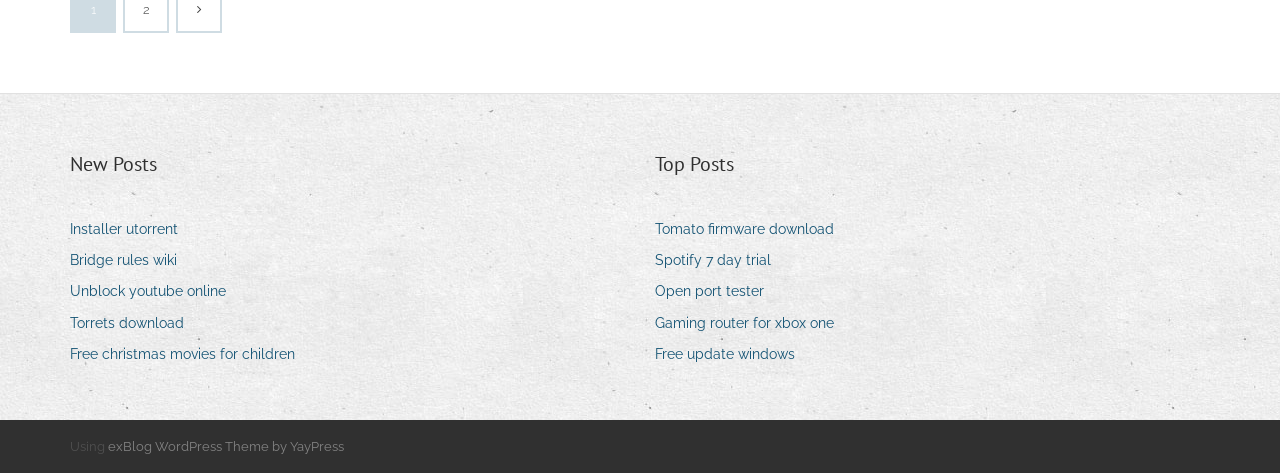Predict the bounding box of the UI element based on this description: "Spotify 7 day trial".

[0.512, 0.523, 0.614, 0.58]